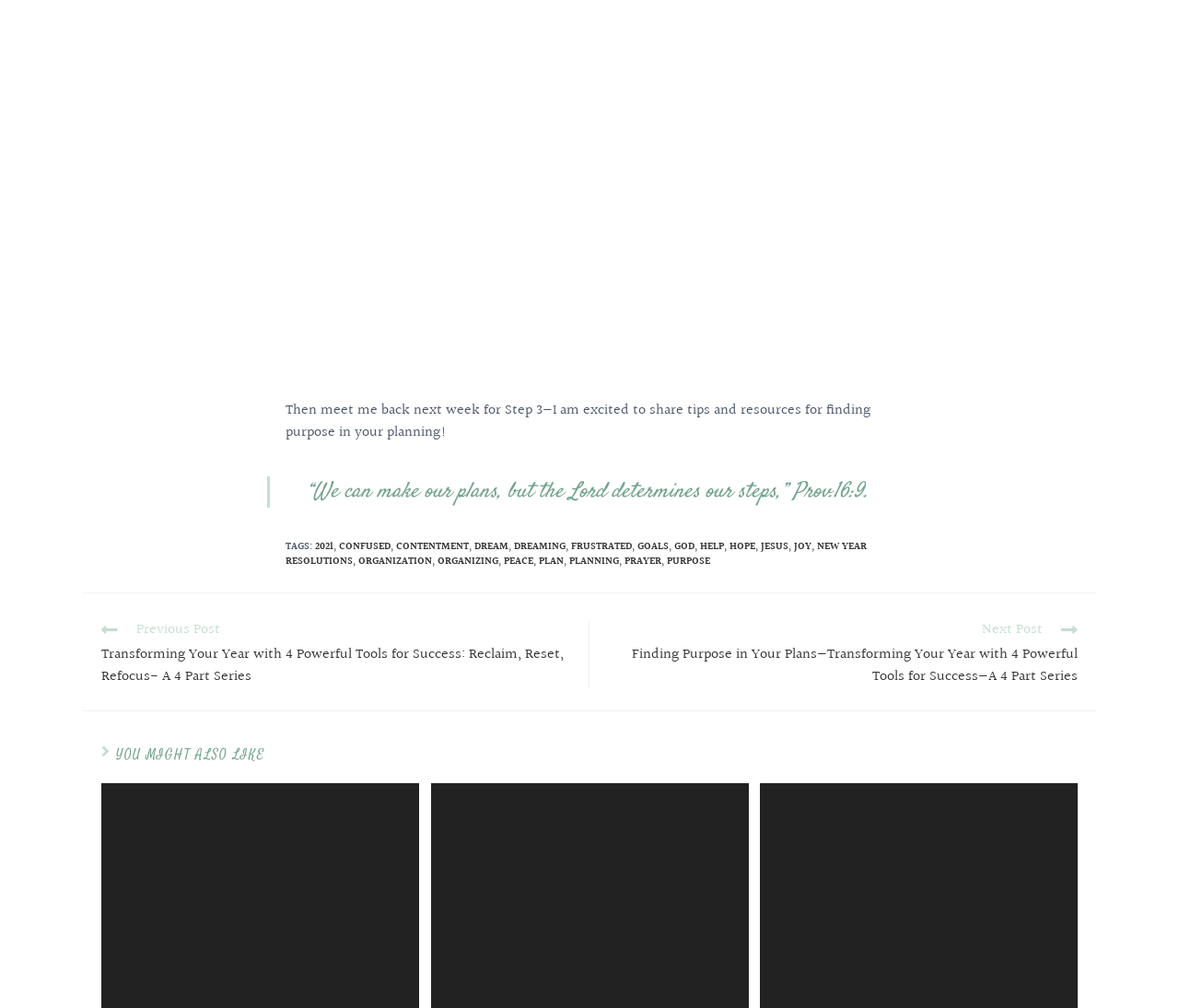Determine the bounding box coordinates for the area that should be clicked to carry out the following instruction: "Read the next post".

[0.516, 0.616, 0.914, 0.682]